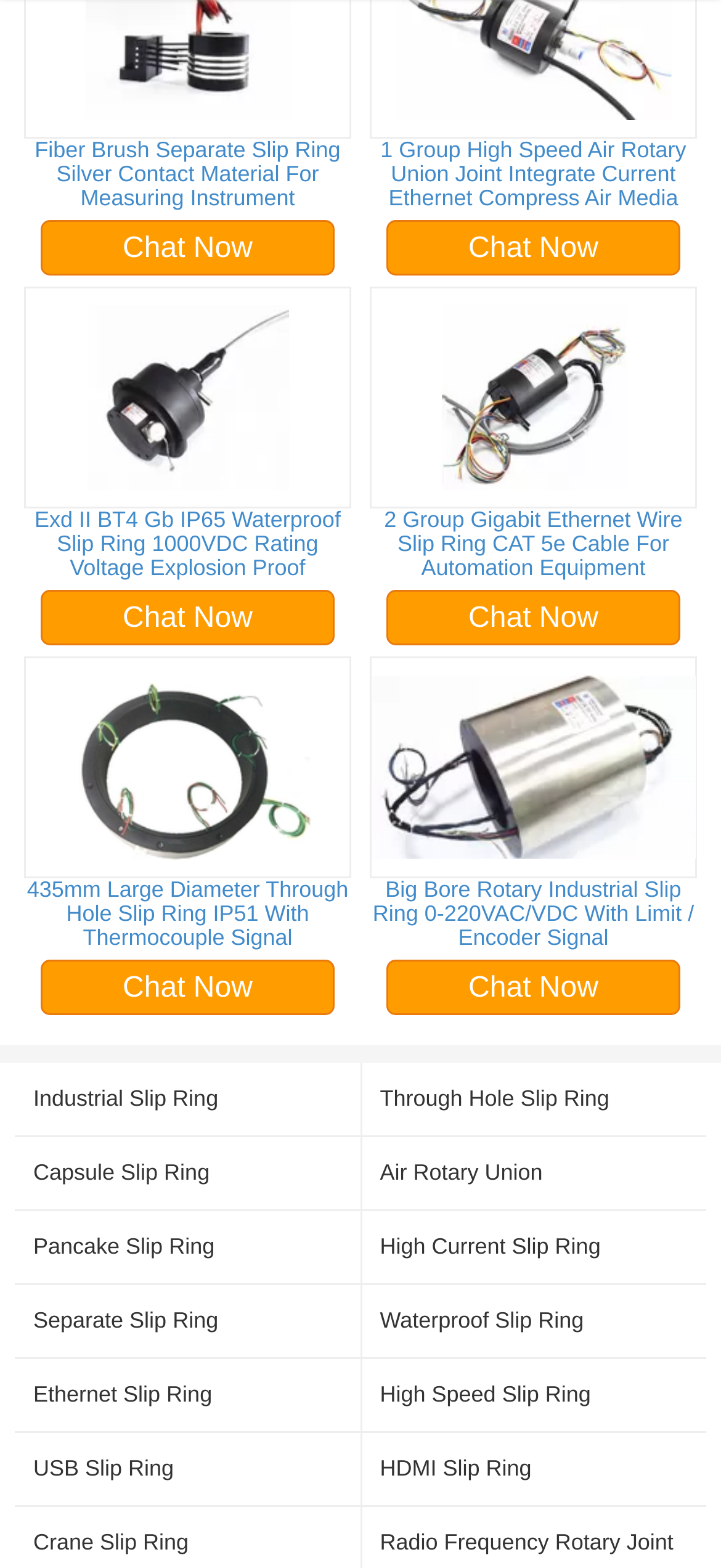What is the significance of the 'Required: False' label?
Refer to the screenshot and answer in one word or phrase.

Optional product features